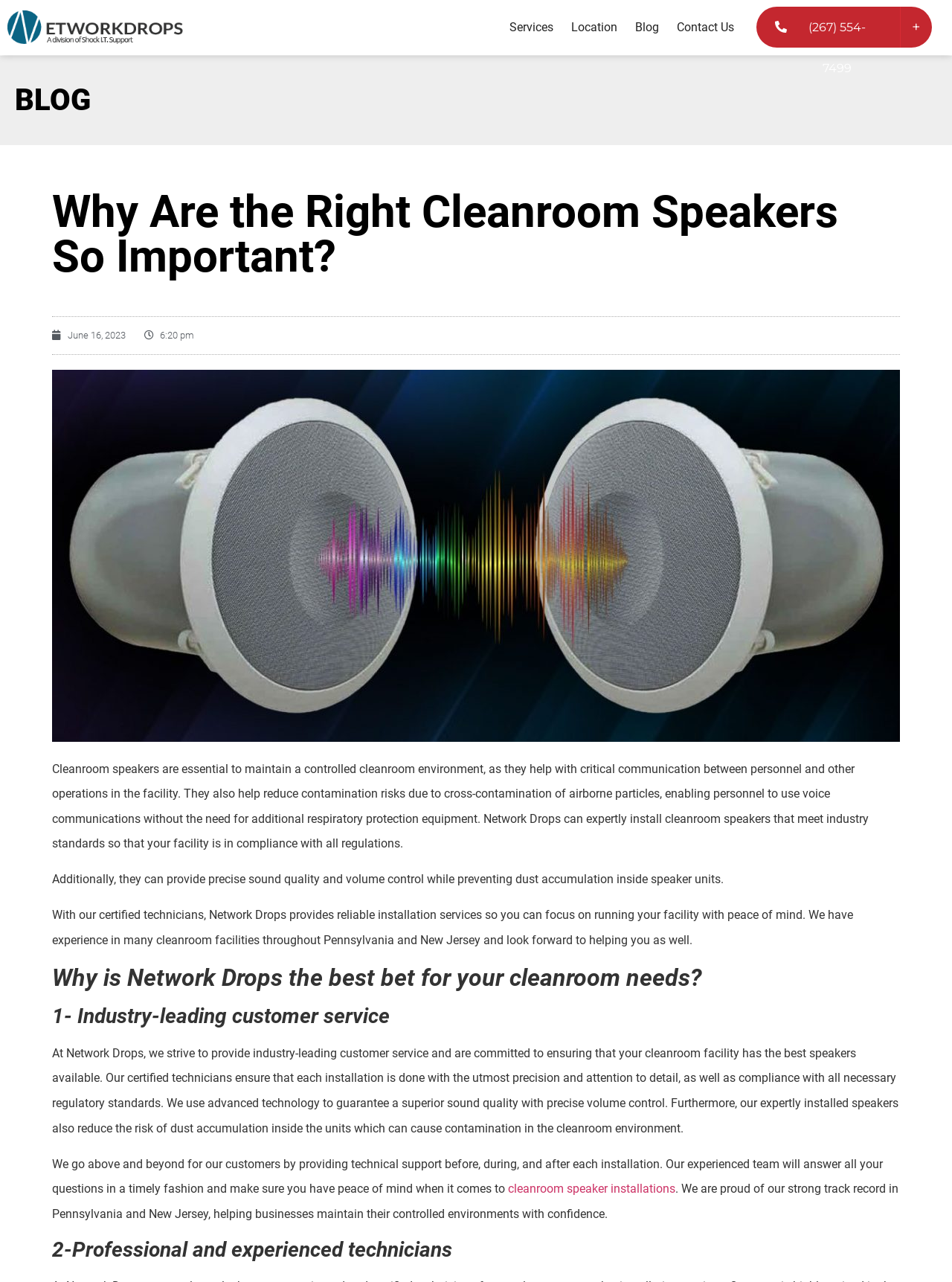Please identify the primary heading of the webpage and give its text content.

Why Are the Right Cleanroom Speakers So Important?